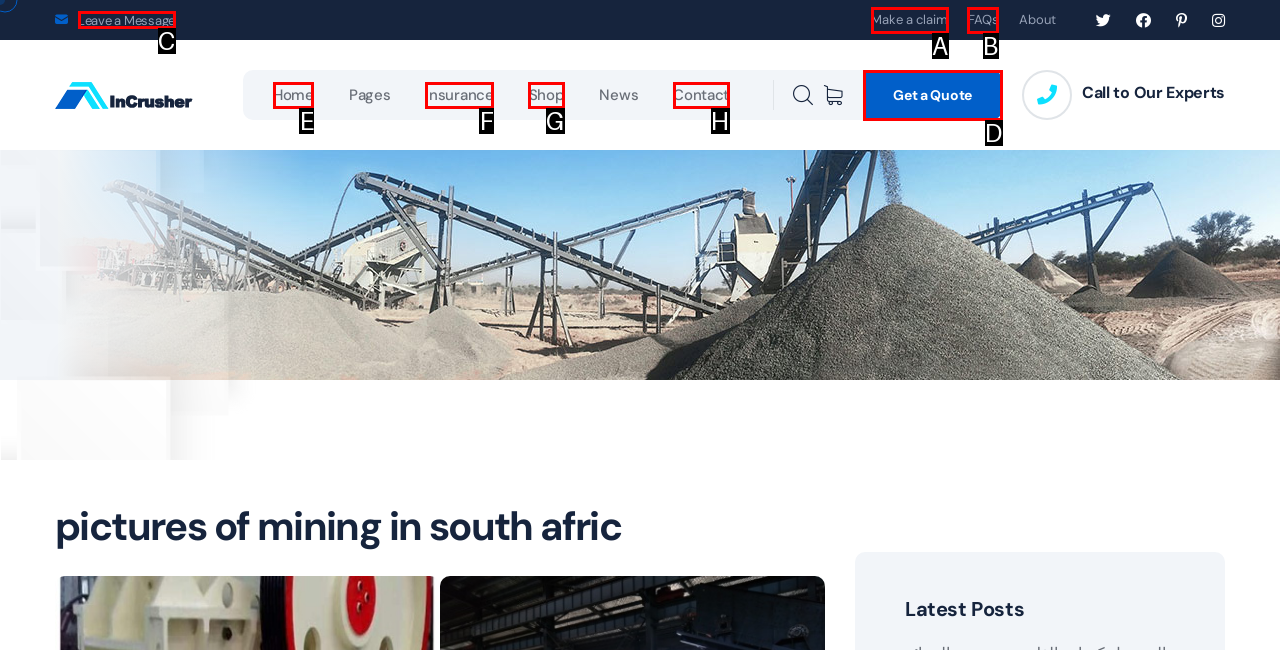Identify the HTML element that should be clicked to accomplish the task: Click on astronomy picture of the day
Provide the option's letter from the given choices.

None